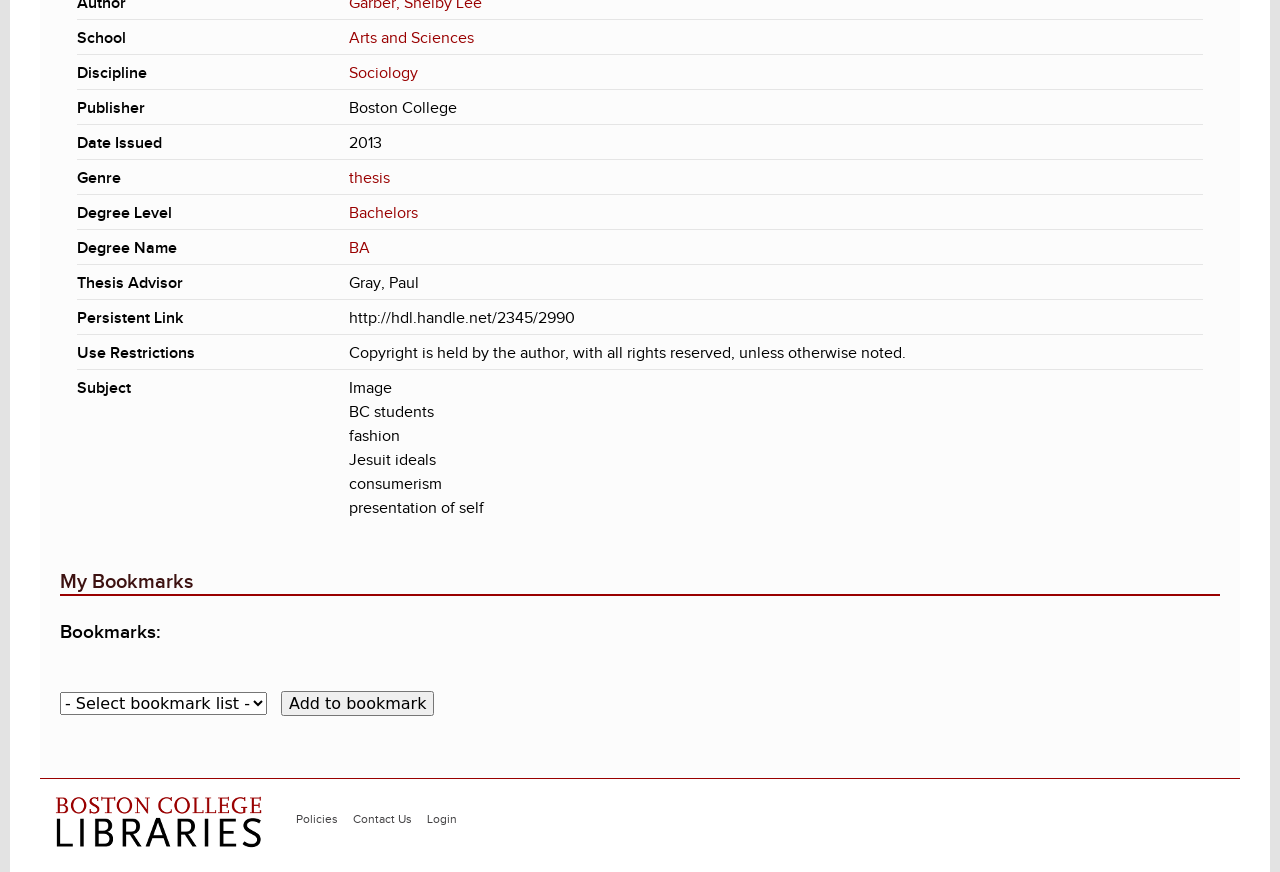Find the bounding box coordinates for the area that should be clicked to accomplish the instruction: "Click on 'thesis'".

[0.273, 0.193, 0.305, 0.214]